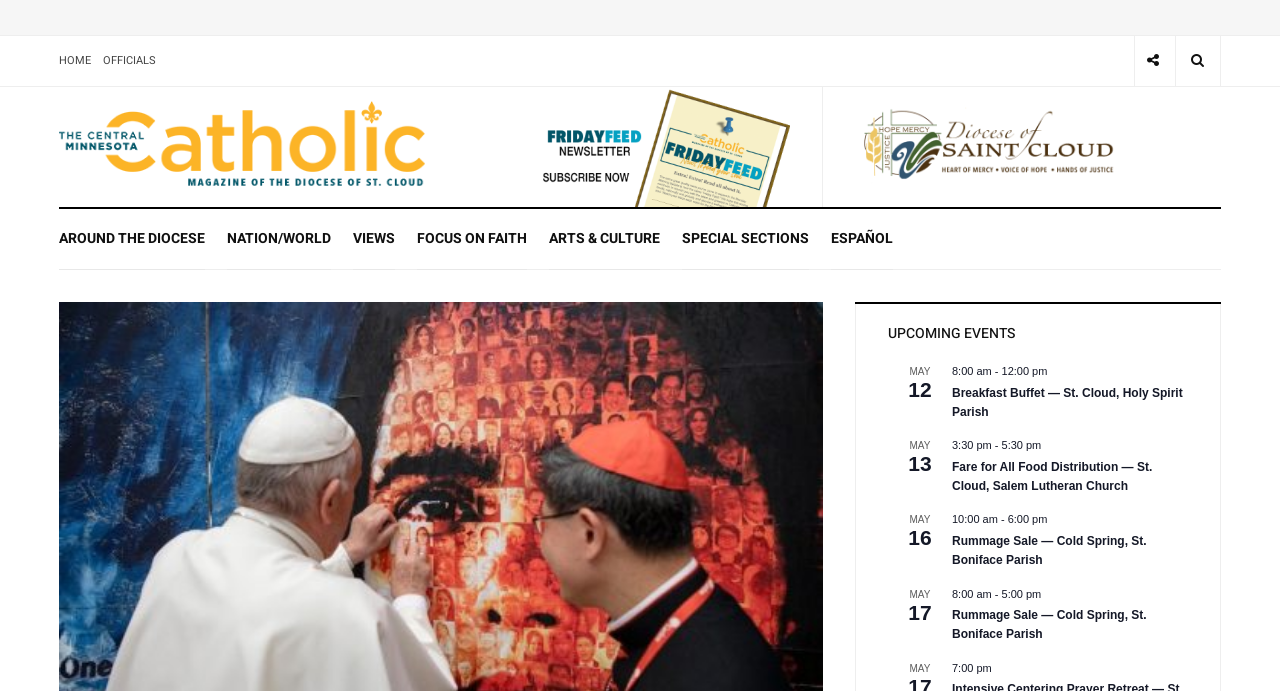Please determine the bounding box coordinates of the element's region to click in order to carry out the following instruction: "Read the news 'AROUND THE DIOCESE'". The coordinates should be four float numbers between 0 and 1, i.e., [left, top, right, bottom].

[0.046, 0.302, 0.16, 0.389]